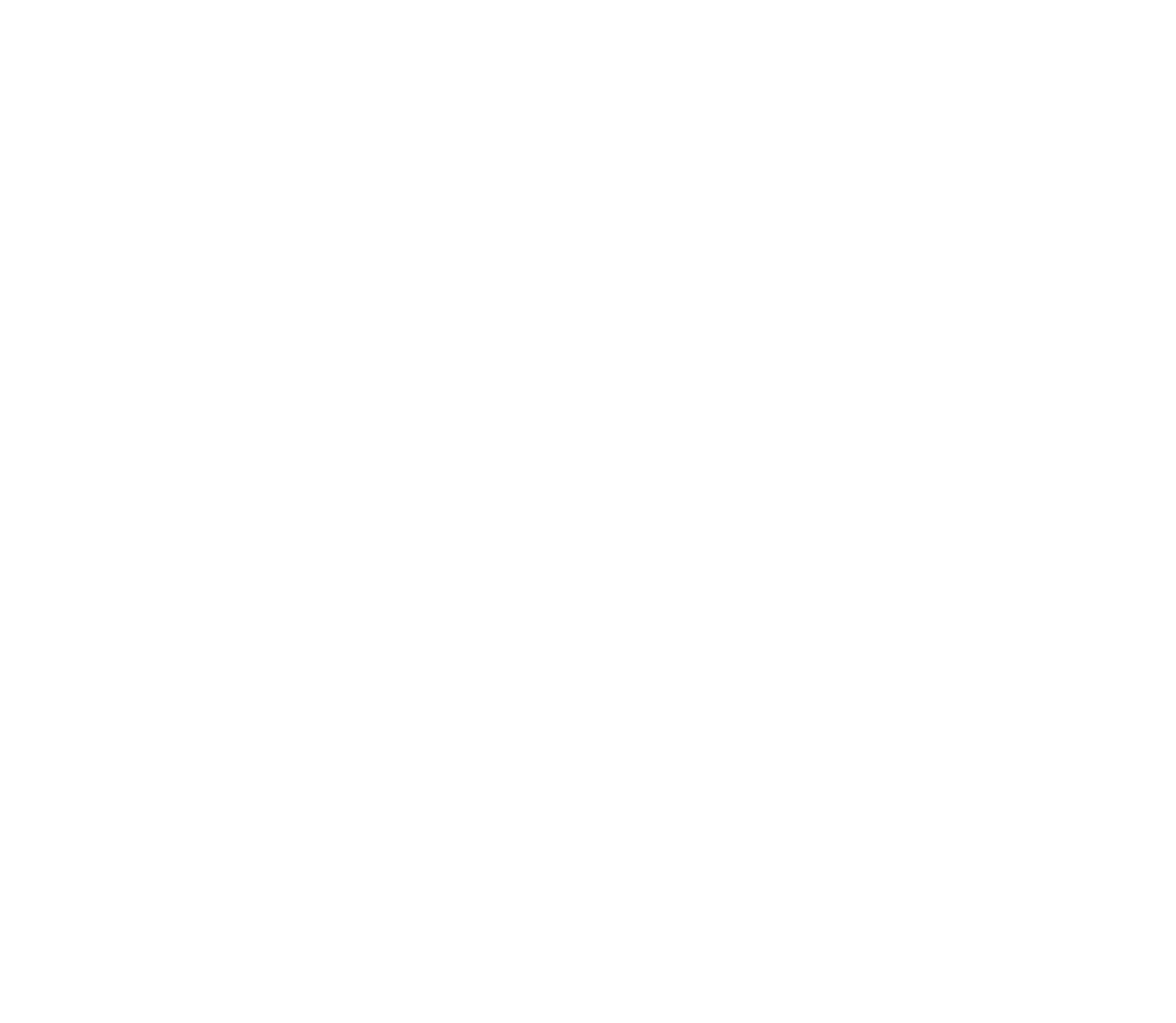Is Wi-Fi available in this room?
Provide a concise answer using a single word or phrase based on the image.

Yes